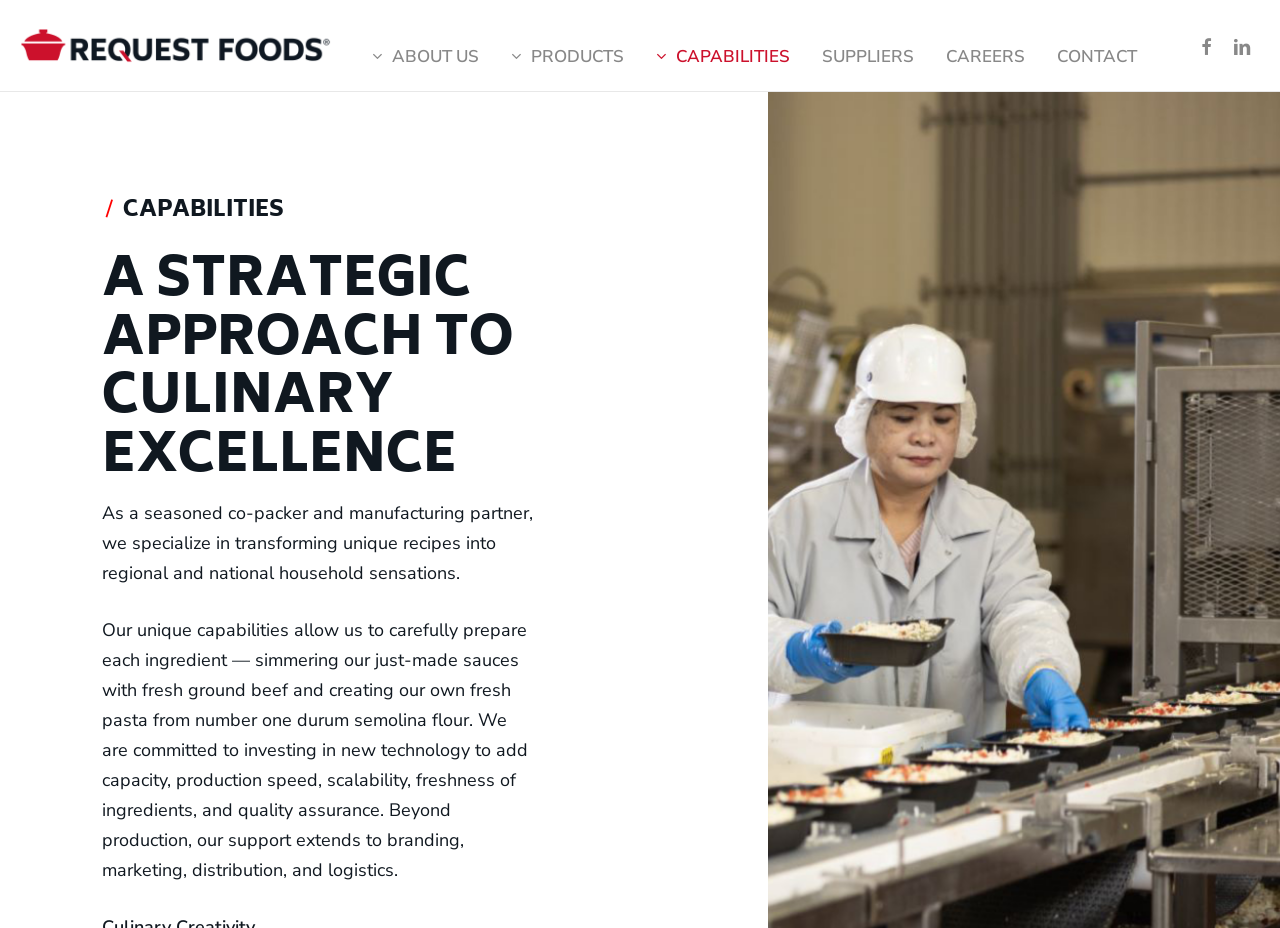Find the bounding box coordinates of the clickable area that will achieve the following instruction: "open facebook page".

[0.928, 0.037, 0.956, 0.061]